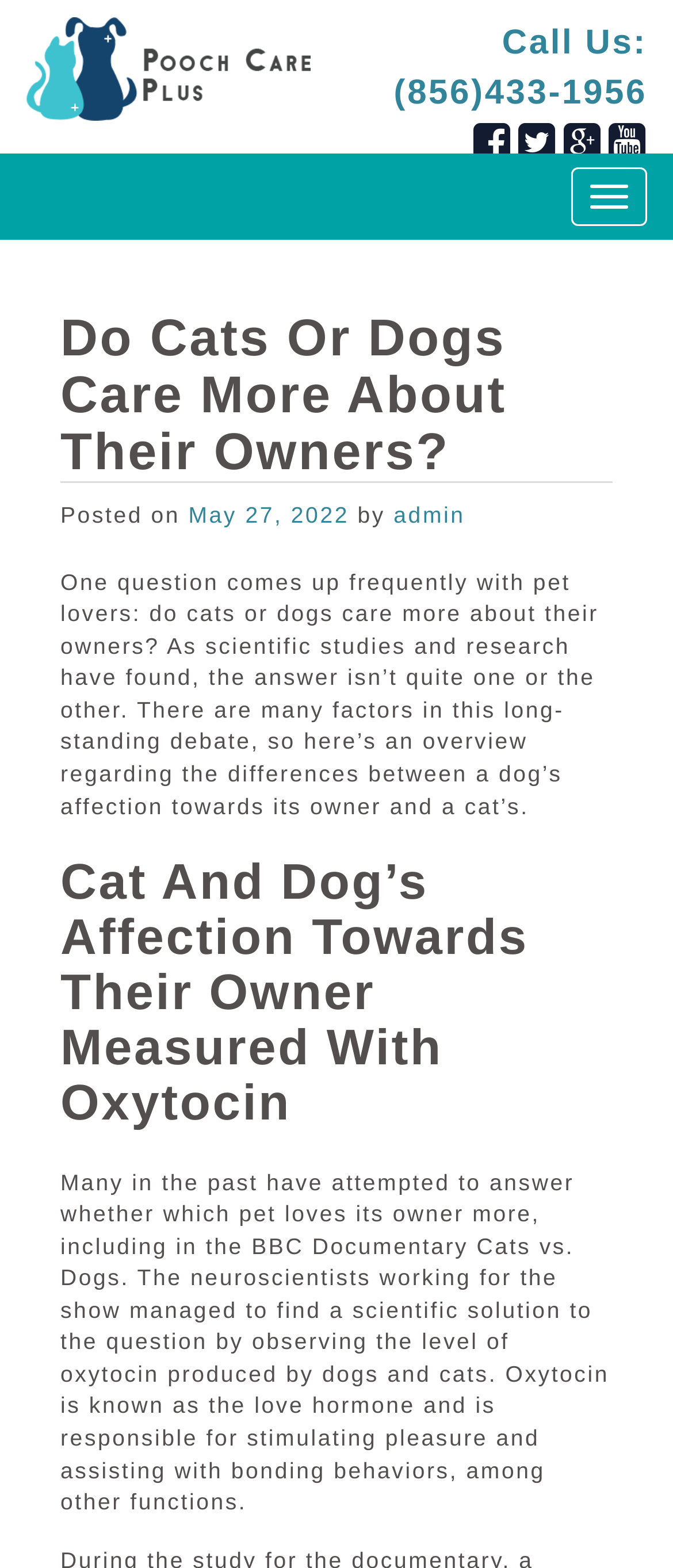What is the topic of the article?
Please respond to the question with a detailed and thorough explanation.

I determined the topic of the article by reading the heading 'Do Cats Or Dogs Care More About Their Owners?' and the static text that follows, which discusses the differences between a dog's affection towards its owner and a cat's.